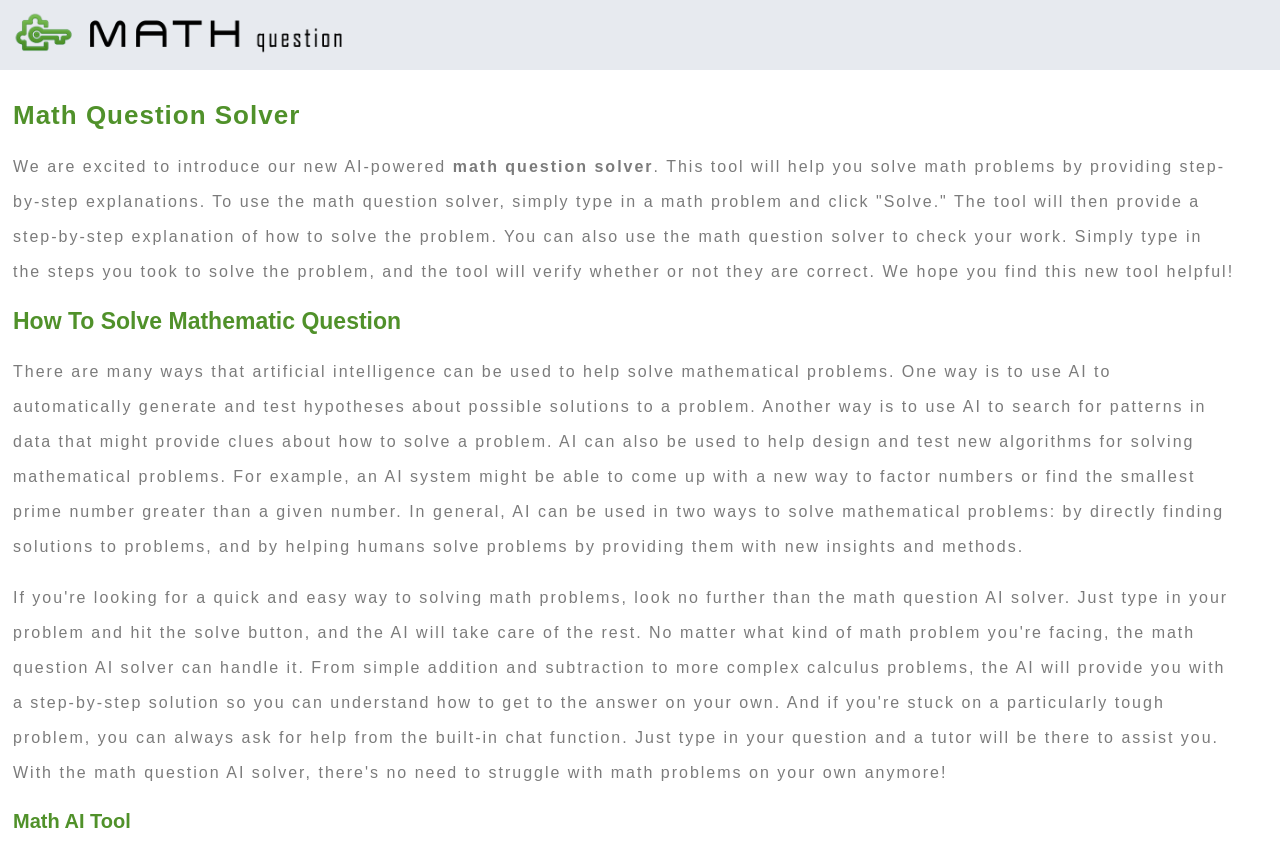Please respond to the question using a single word or phrase:
How can AI be used to solve mathematical problems?

Two ways